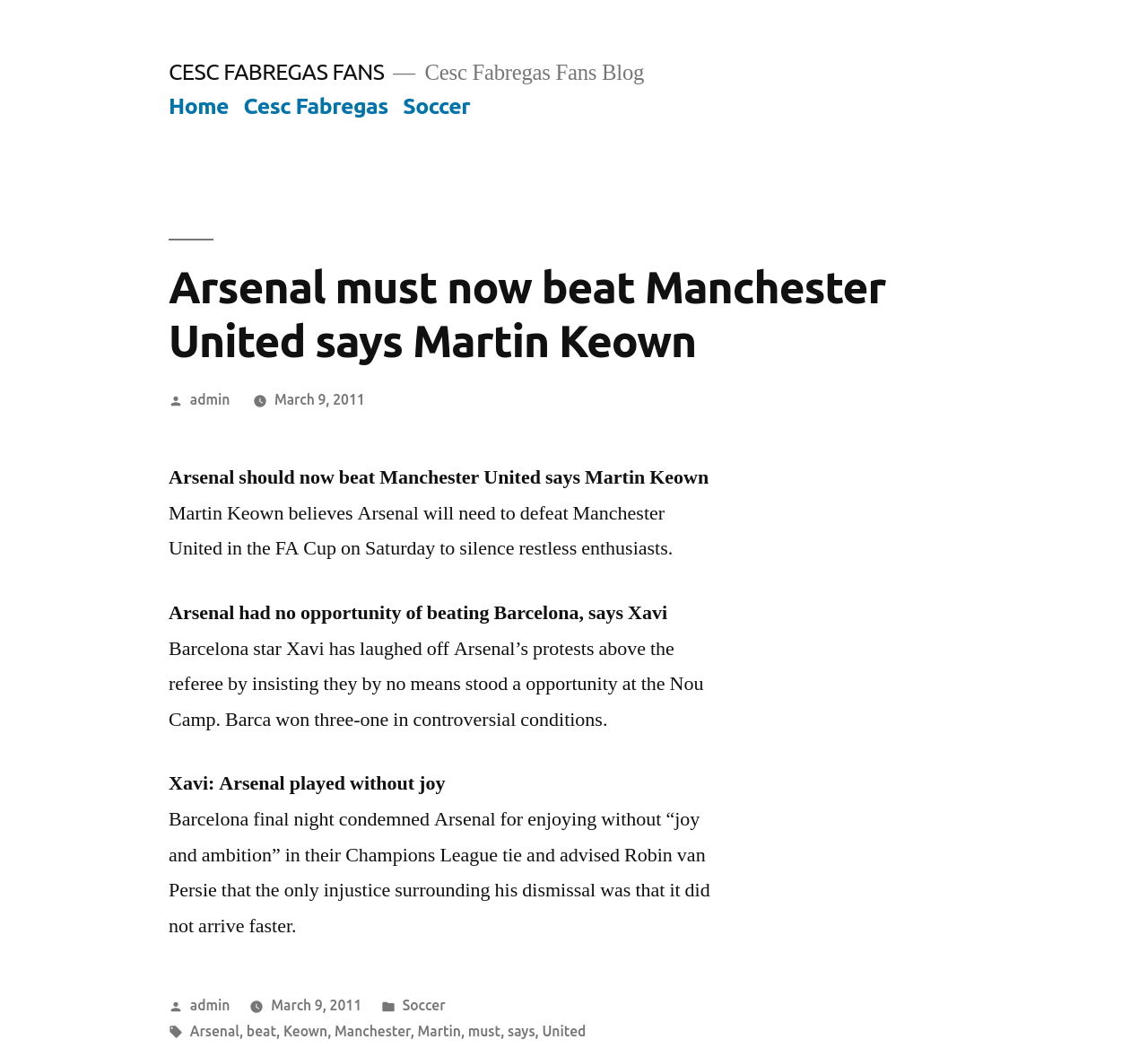What is the author of the article?
Using the information presented in the image, please offer a detailed response to the question.

The author of the article can be found in the 'Posted by' section, which is located at the top and bottom of the article. The text 'Posted by' is followed by a link 'admin', indicating that the author of the article is 'admin'.